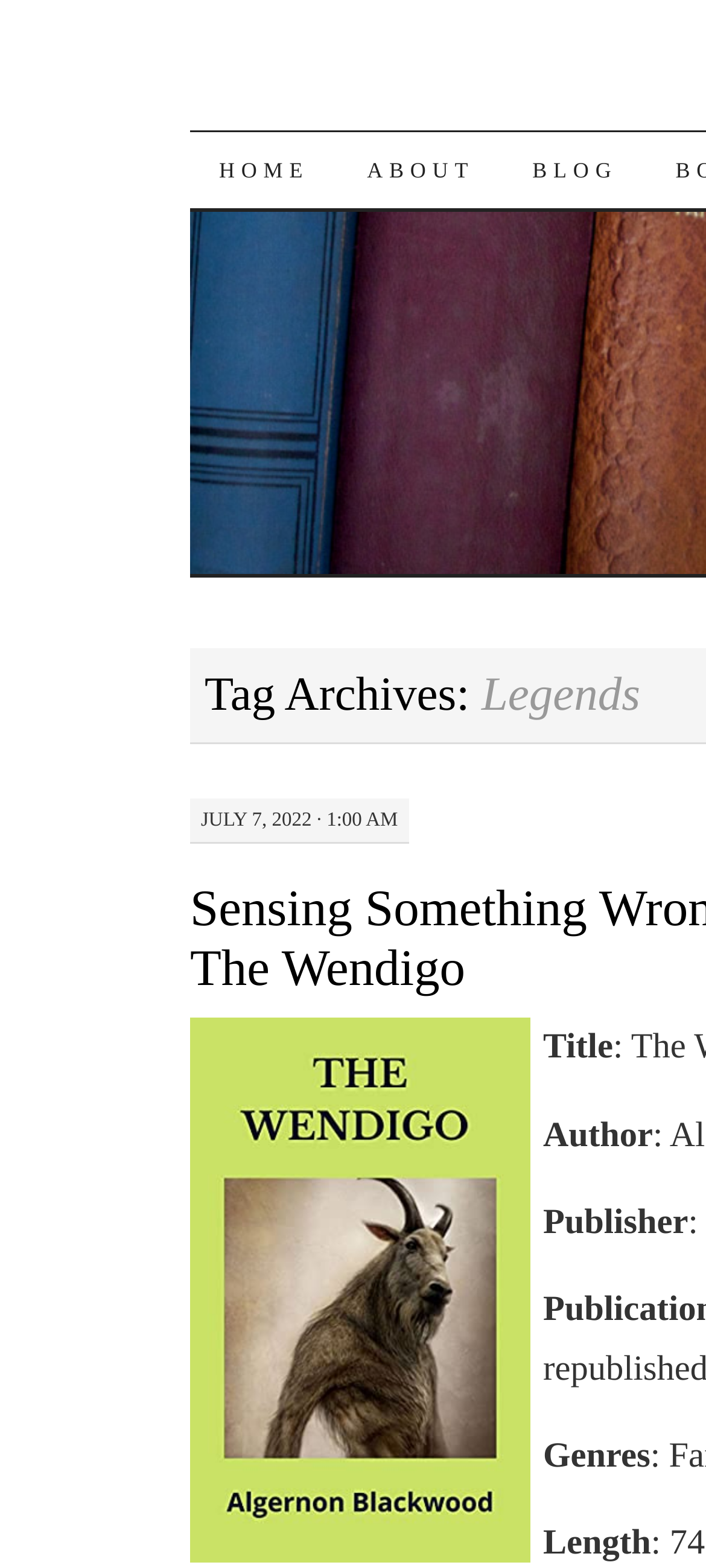Please reply to the following question with a single word or a short phrase:
What is the length of the book?

Not specified